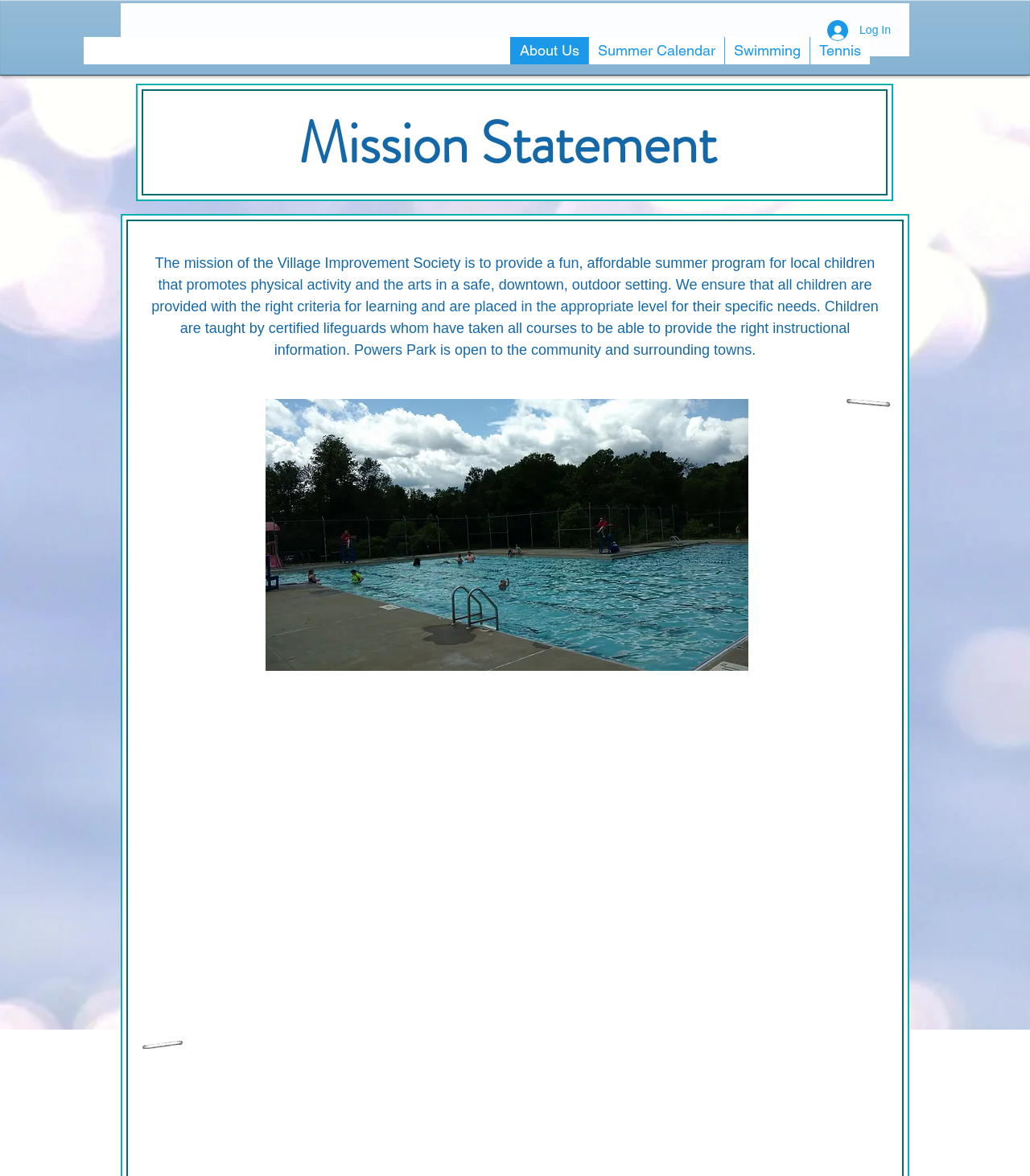Give a one-word or one-phrase response to the question:
What activities are offered at Powers Park?

Swimming and Tennis